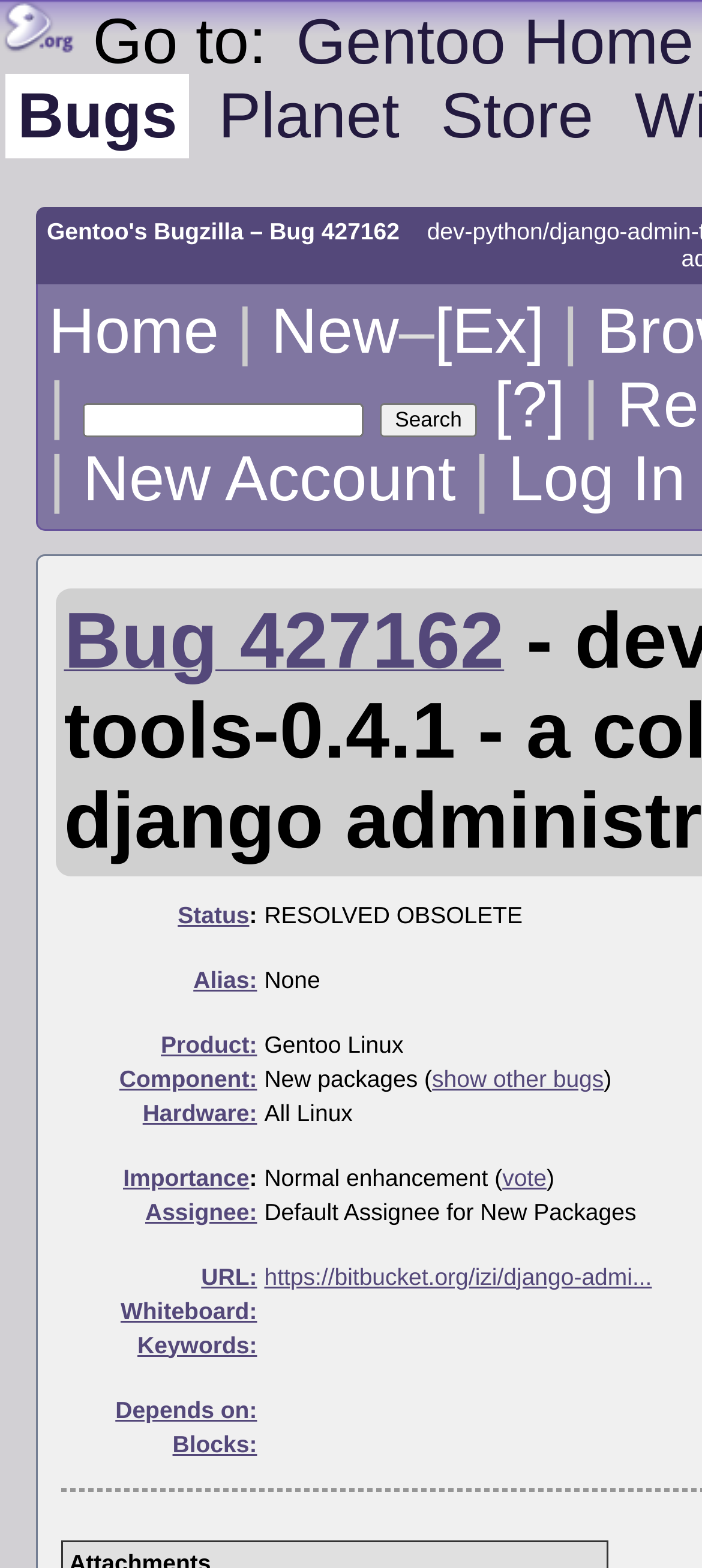Describe all the key features of the webpage in detail.

This webpage appears to be a bug tracking page for a software project, specifically for the Django administration tool. At the top left corner, there is a Gentoo Websites logo, and next to it, a "Go to:" label. Below the logo, there are several links, including "Bugs", "Planet", "Store", and "Home", which are likely navigation links.

In the middle of the page, there is a search bar with a "Quick Search" label and a "Search" button. To the right of the search bar, there are several links, including "[?]" and "New Account" and "Log In".

The main content of the page is a detailed bug report, with various sections labeled "Status:", "Alias:", "Product:", "Component:", "Hardware:", "Importance:", "Assignee:", "URL:", "Whiteboard:", "Keywords:", "Depends on:", and "Blocks:". Each section has a link with the same label, and some sections have additional links or text. For example, the "Importance:" section has a link to vote, and the "URL:" section has a link to a Bitbucket page.

Overall, the page is densely packed with information, with many links and labels, but it appears to be well-organized and easy to navigate.